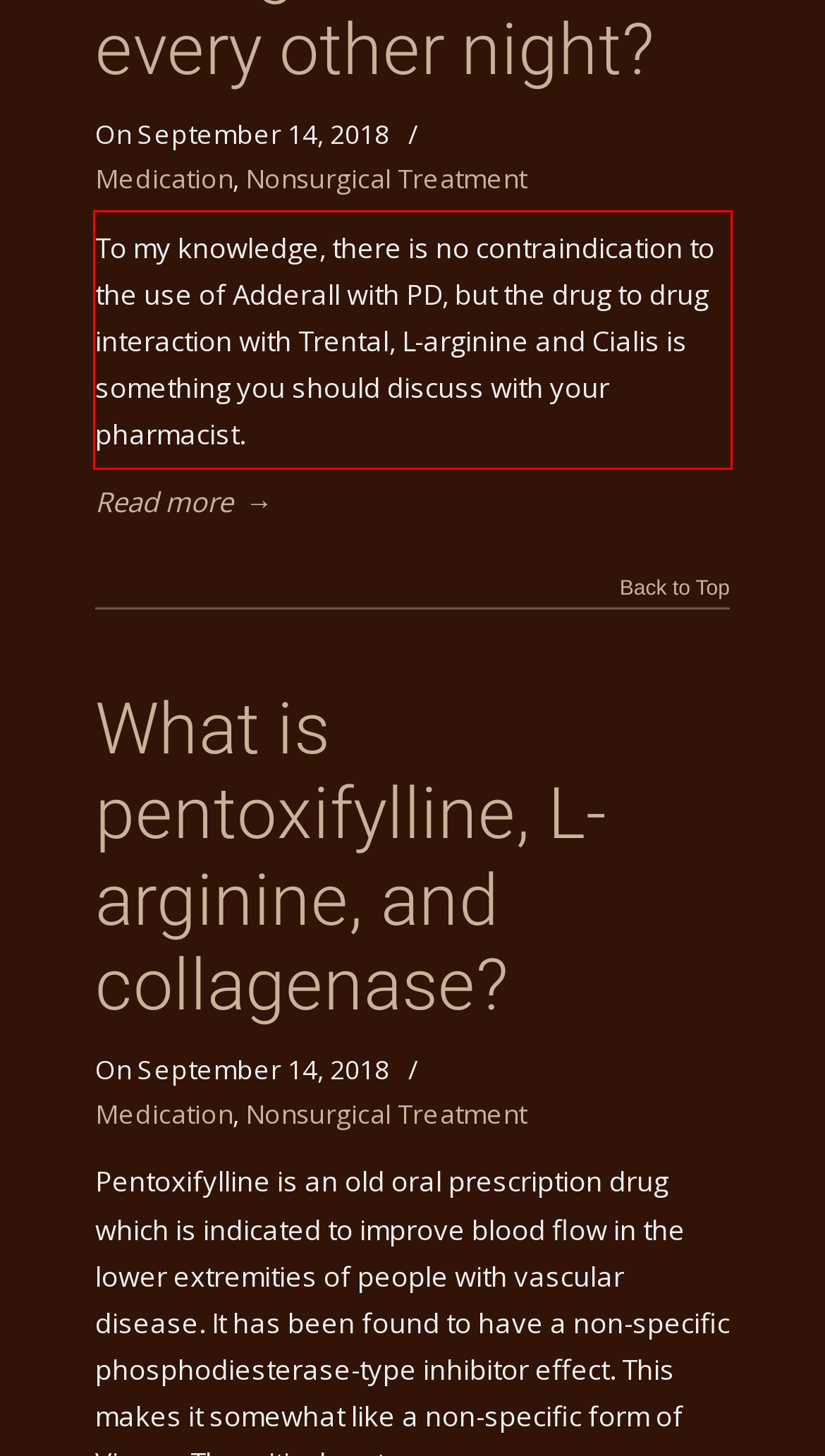Your task is to recognize and extract the text content from the UI element enclosed in the red bounding box on the webpage screenshot.

To my knowledge, there is no contraindication to the use of Adderall with PD, but the drug to drug interaction with Trental, L-arginine and Cialis is something you should discuss with your pharmacist.